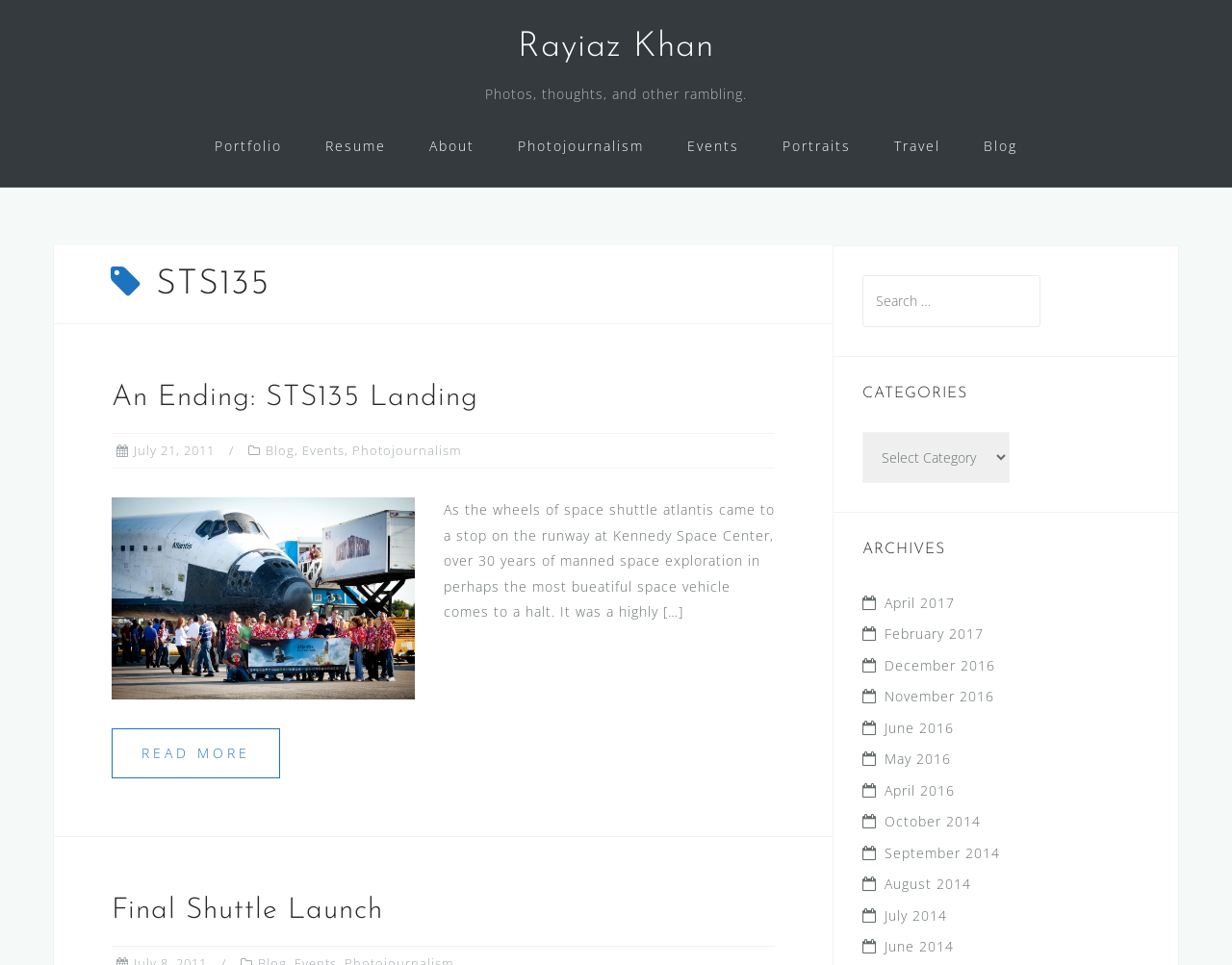Find the bounding box coordinates of the area that needs to be clicked in order to achieve the following instruction: "select a category". The coordinates should be specified as four float numbers between 0 and 1, i.e., [left, top, right, bottom].

[0.7, 0.448, 0.82, 0.5]